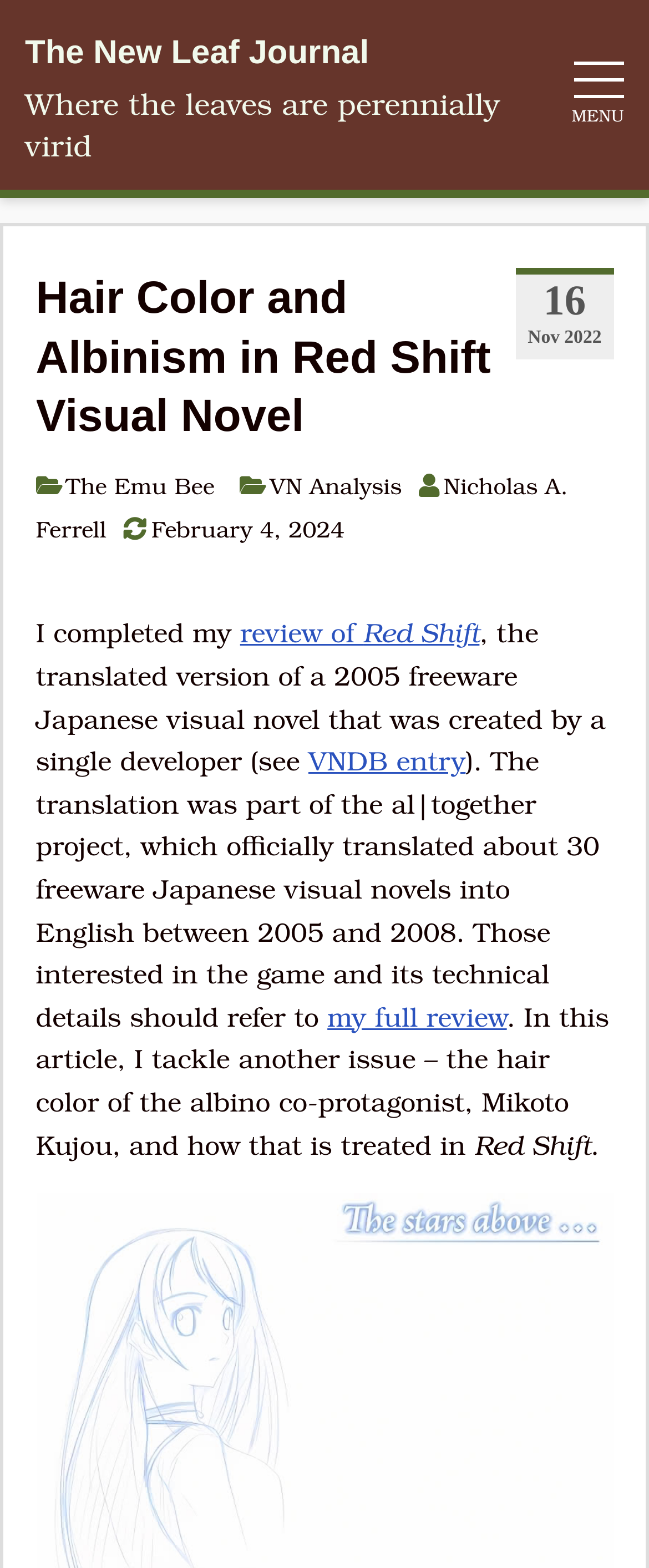What is the date of the article?
Please answer the question with a single word or phrase, referencing the image.

February 4, 2024